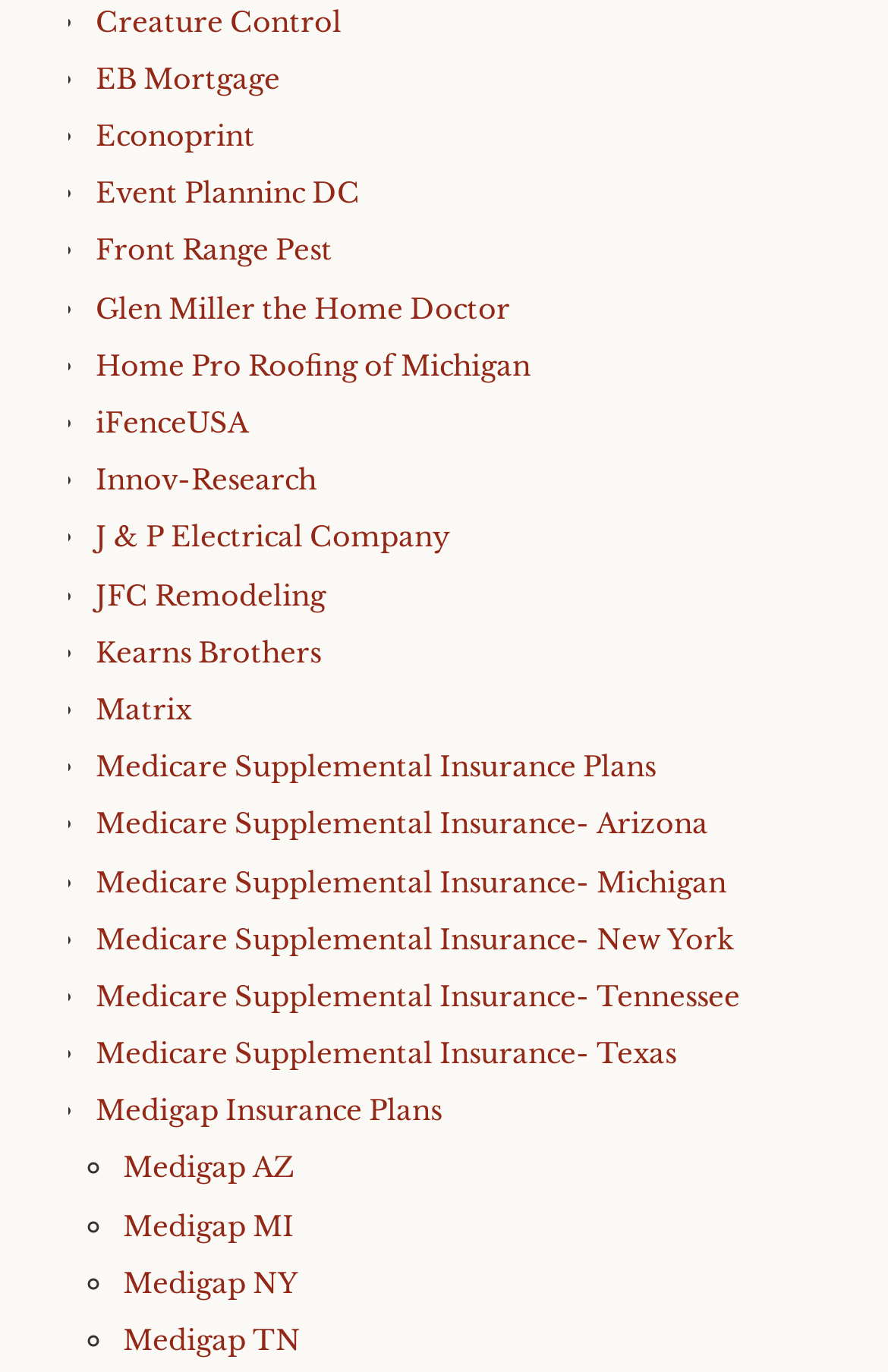How many links are related to Medicare?
Answer the question with as much detail as possible.

I counted the links related to Medicare, which are Medicare Supplemental Insurance Plans, Medicare Supplemental Insurance- Arizona, Medicare Supplemental Insurance- Michigan, Medicare Supplemental Insurance- New York, Medicare Supplemental Insurance- Tennessee, Medicare Supplemental Insurance- Texas, and Medigap Insurance Plans. There are 7 links in total.